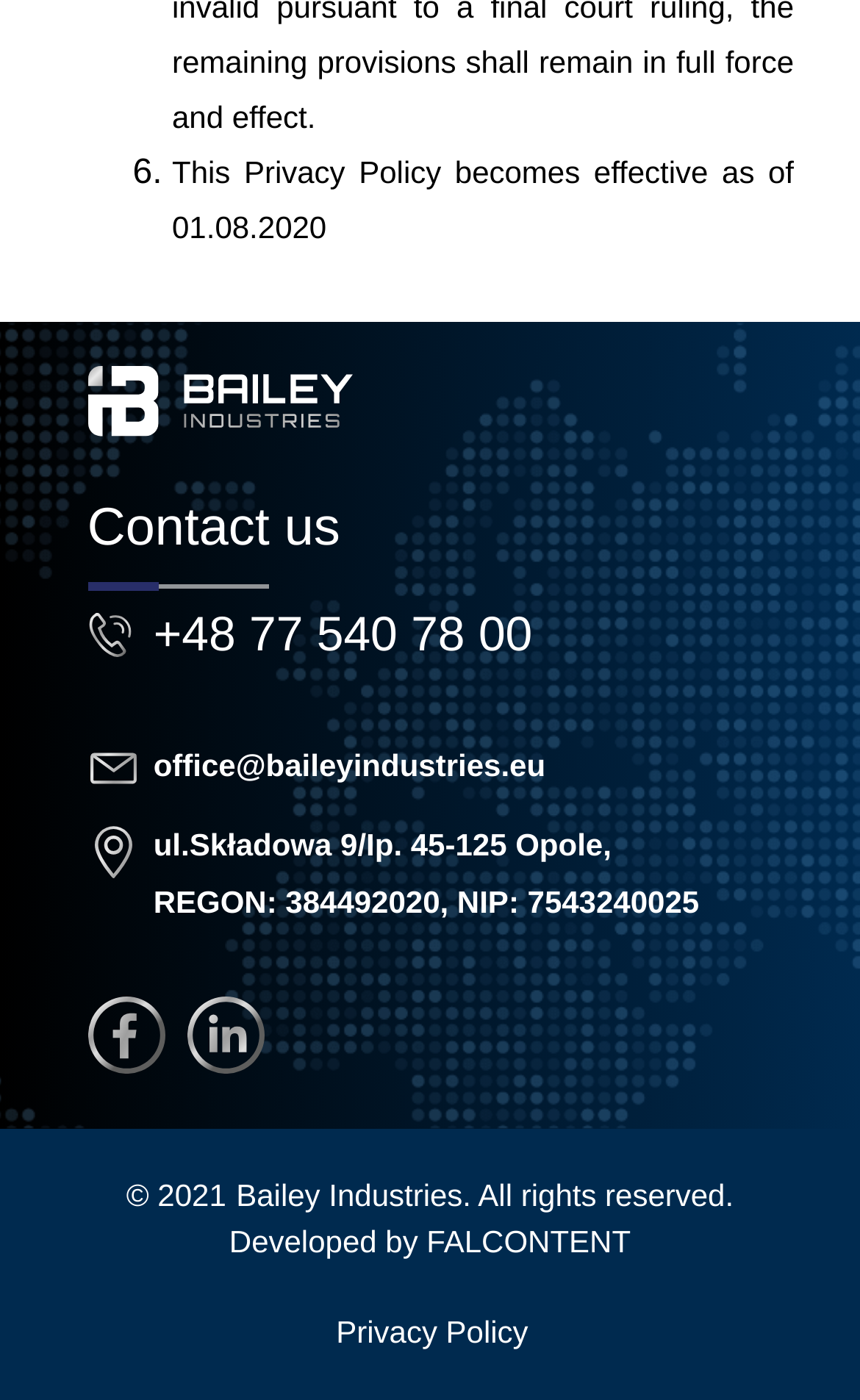With reference to the screenshot, provide a detailed response to the question below:
What is the phone number to contact?

The phone number to contact can be found in the 'Contact us' section of the webpage, which is located below the 'Home' link and above the email address.